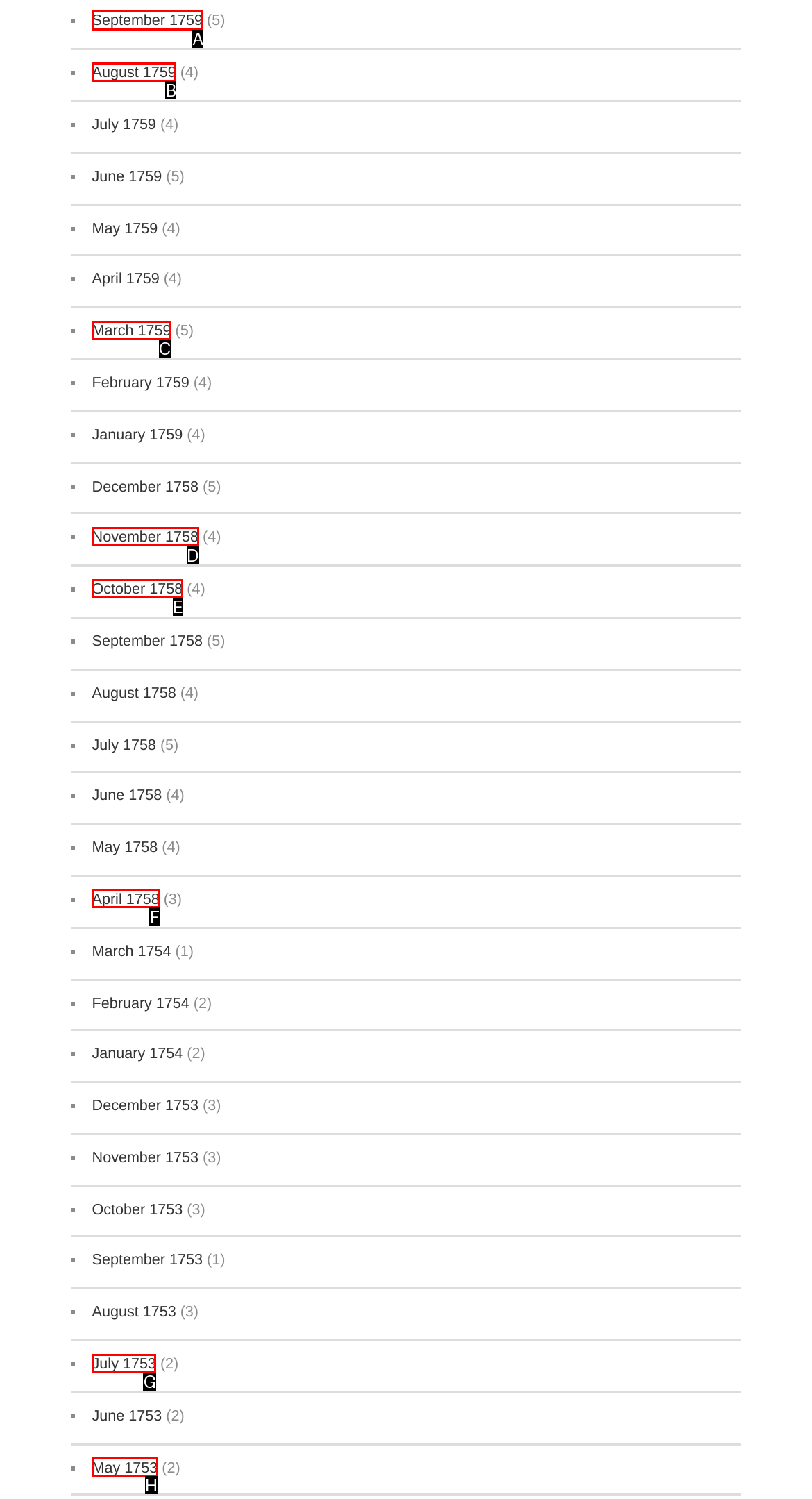Determine which HTML element I should select to execute the task: Click on September 1759
Reply with the corresponding option's letter from the given choices directly.

A